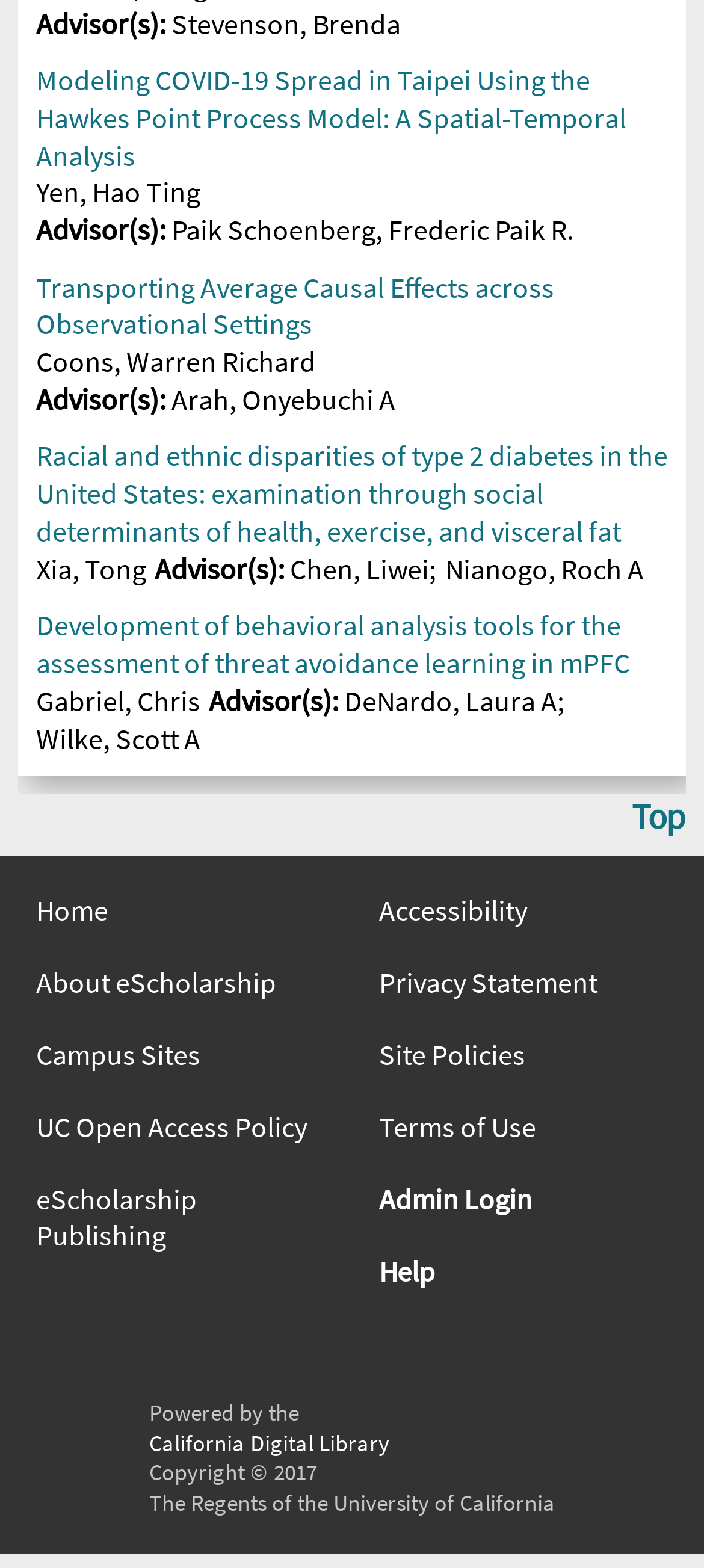Locate the bounding box coordinates of the element that should be clicked to fulfill the instruction: "Click the ALL COOKIES button".

None